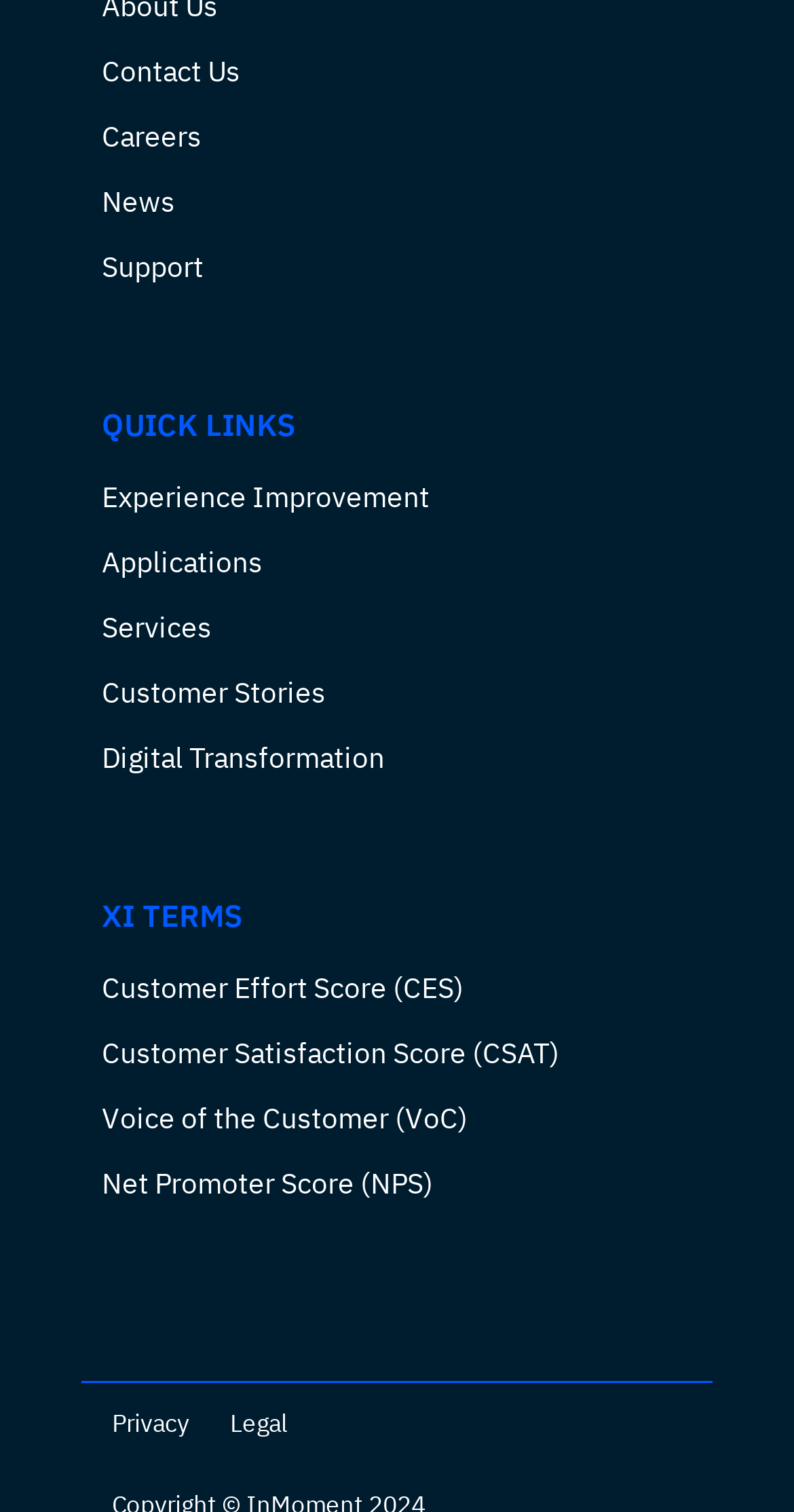Please specify the bounding box coordinates of the region to click in order to perform the following instruction: "Learn about digital transformation".

[0.128, 0.491, 0.485, 0.514]